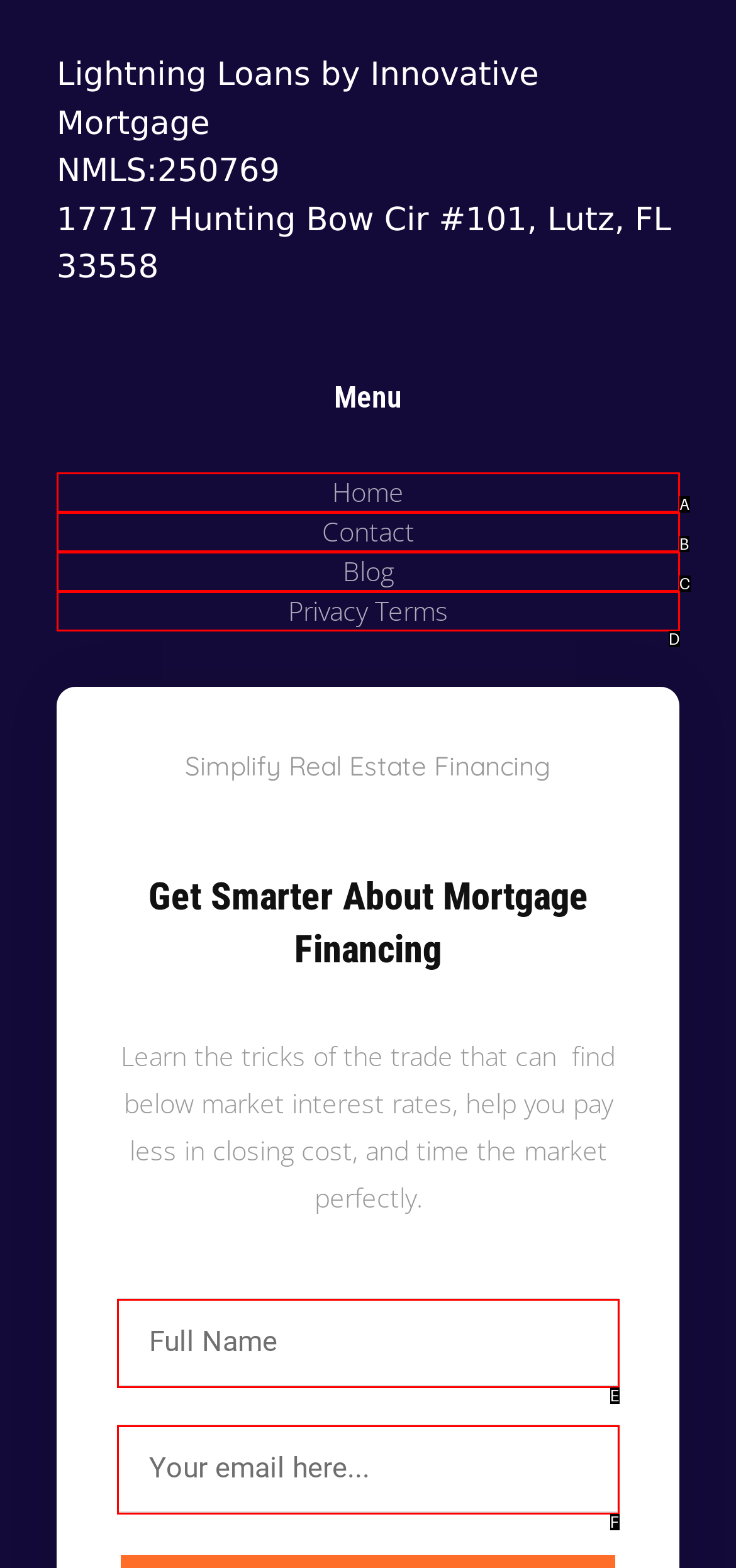From the choices given, find the HTML element that matches this description: Privacy Terms. Answer with the letter of the selected option directly.

D